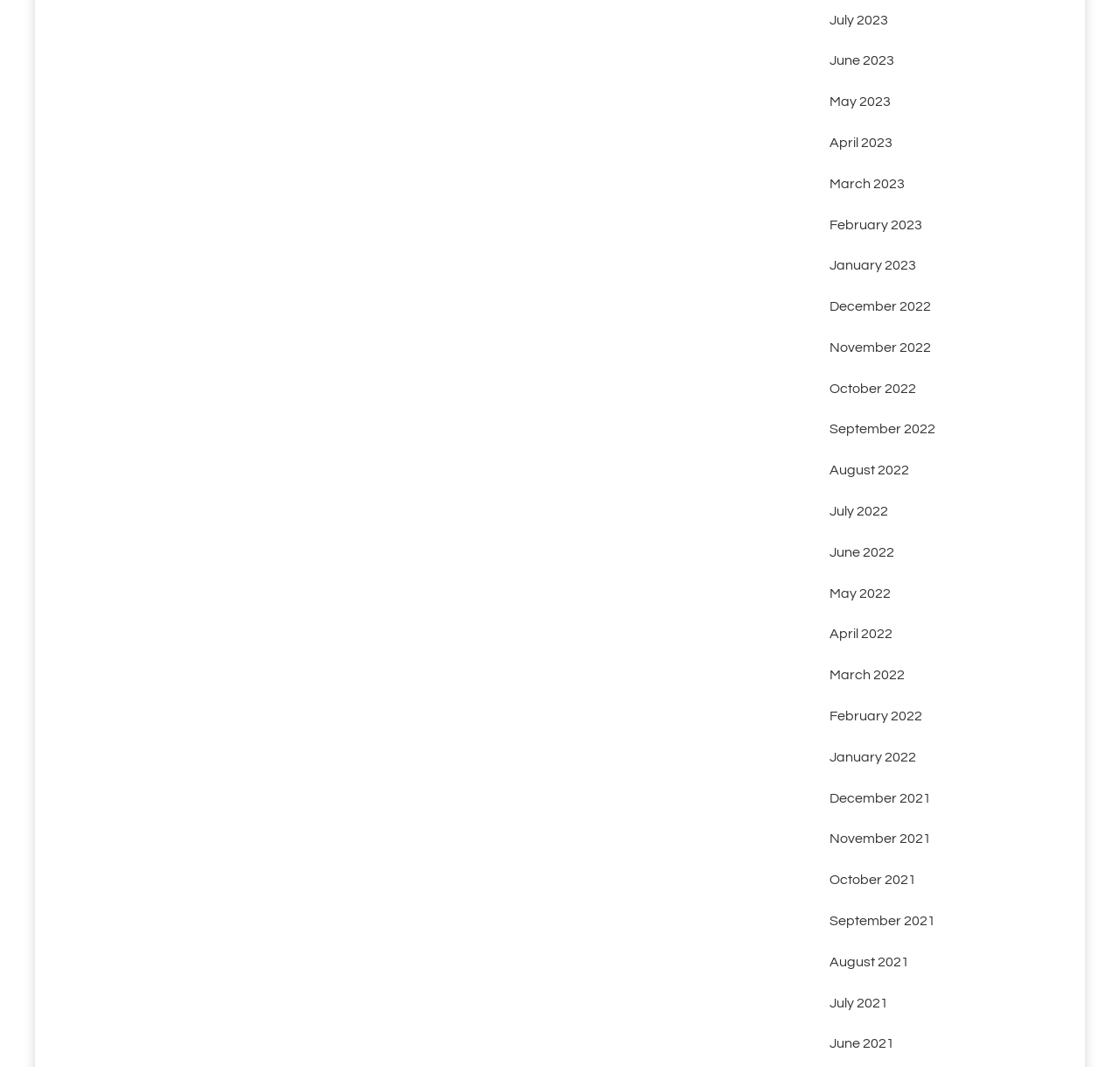Determine the bounding box coordinates of the region that needs to be clicked to achieve the task: "access August 2021".

[0.74, 0.895, 0.811, 0.908]